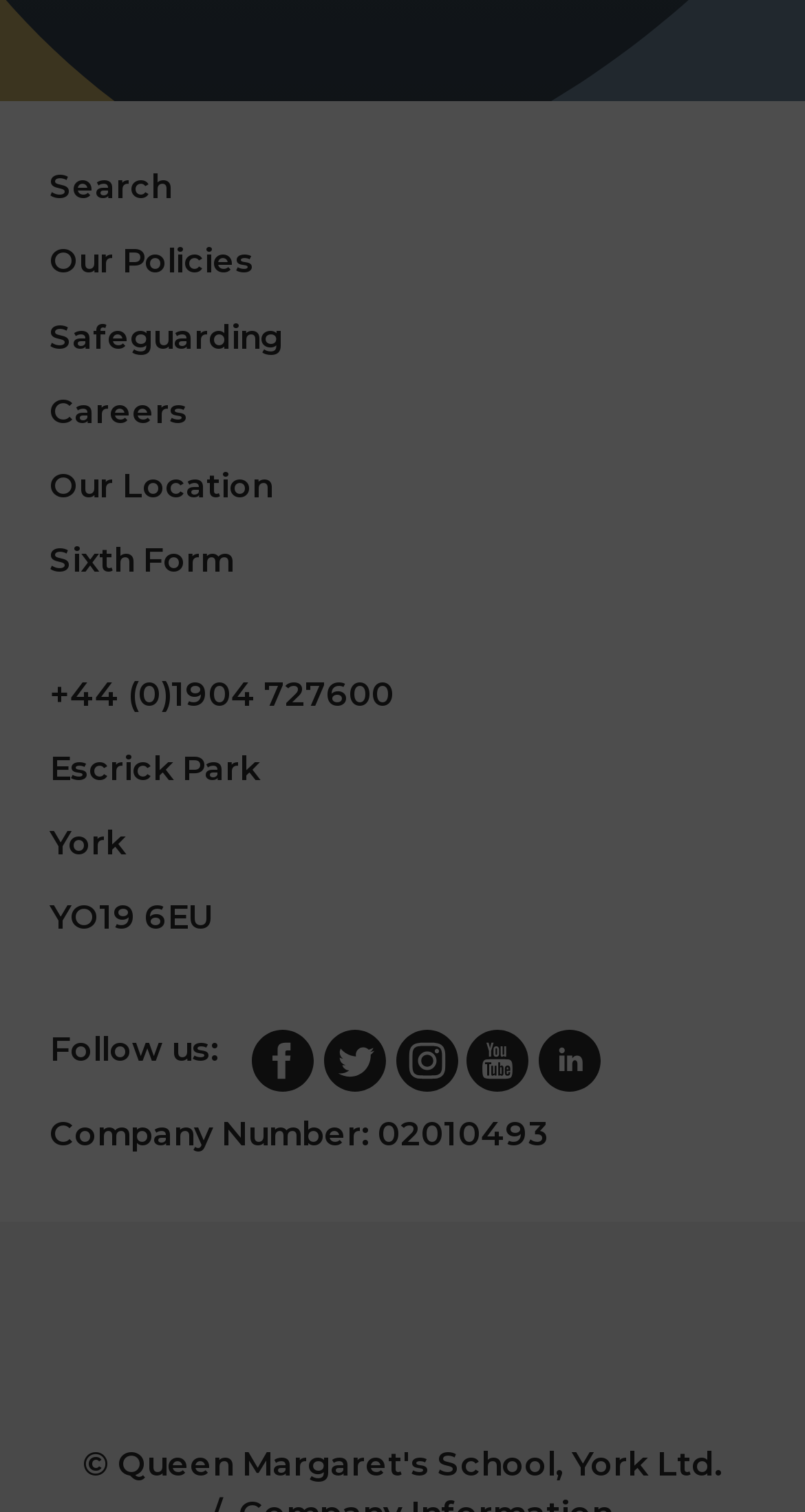Could you locate the bounding box coordinates for the section that should be clicked to accomplish this task: "View our policies".

[0.062, 0.157, 0.315, 0.191]